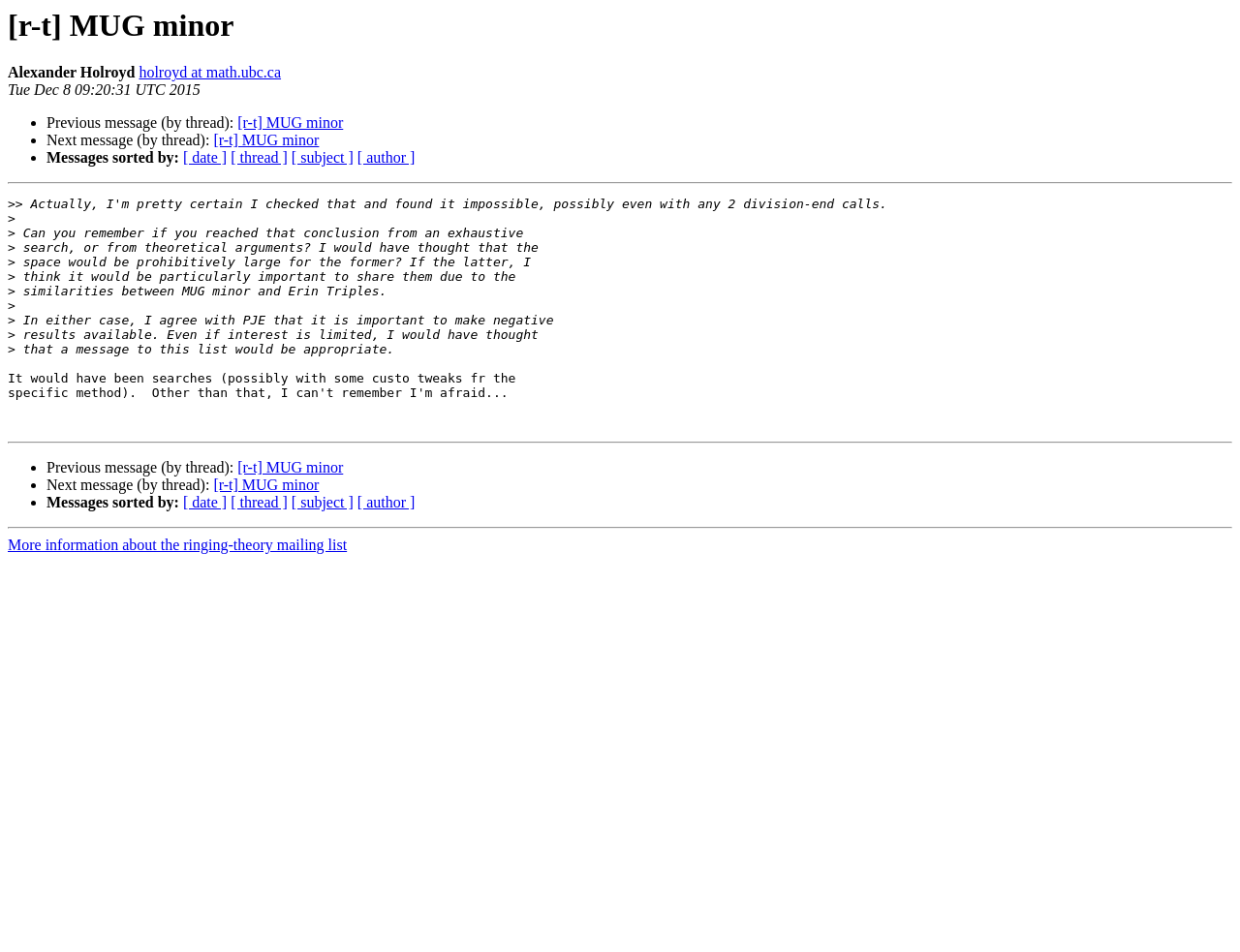Using the information in the image, give a comprehensive answer to the question: 
What is the purpose of this webpage?

The purpose of this webpage is to display a message from a mailing list, specifically the 'ringing-theory' mailing list, as indicated by the link 'More information about the ringing-theory mailing list' at the bottom of the webpage.